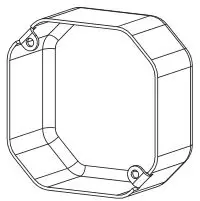Elaborate on the image by describing it in detail.

The image depicts a schematic or line drawing of an electrical junction box. This particular model is octagonal in shape, characterized by its flat surfaces and corners, designed to install and protect electrical connections. The visible mounting holes on the sides are intended for securing it to a surface or a structure. This junction box is essential for safely housing wire splices and protecting them from physical damage and environmental factors. It is an important component in electrical installations, especially when preparing for the mounting of lighting fixtures or other electrical devices, which corresponds to the installation process outlined in the previous steps.